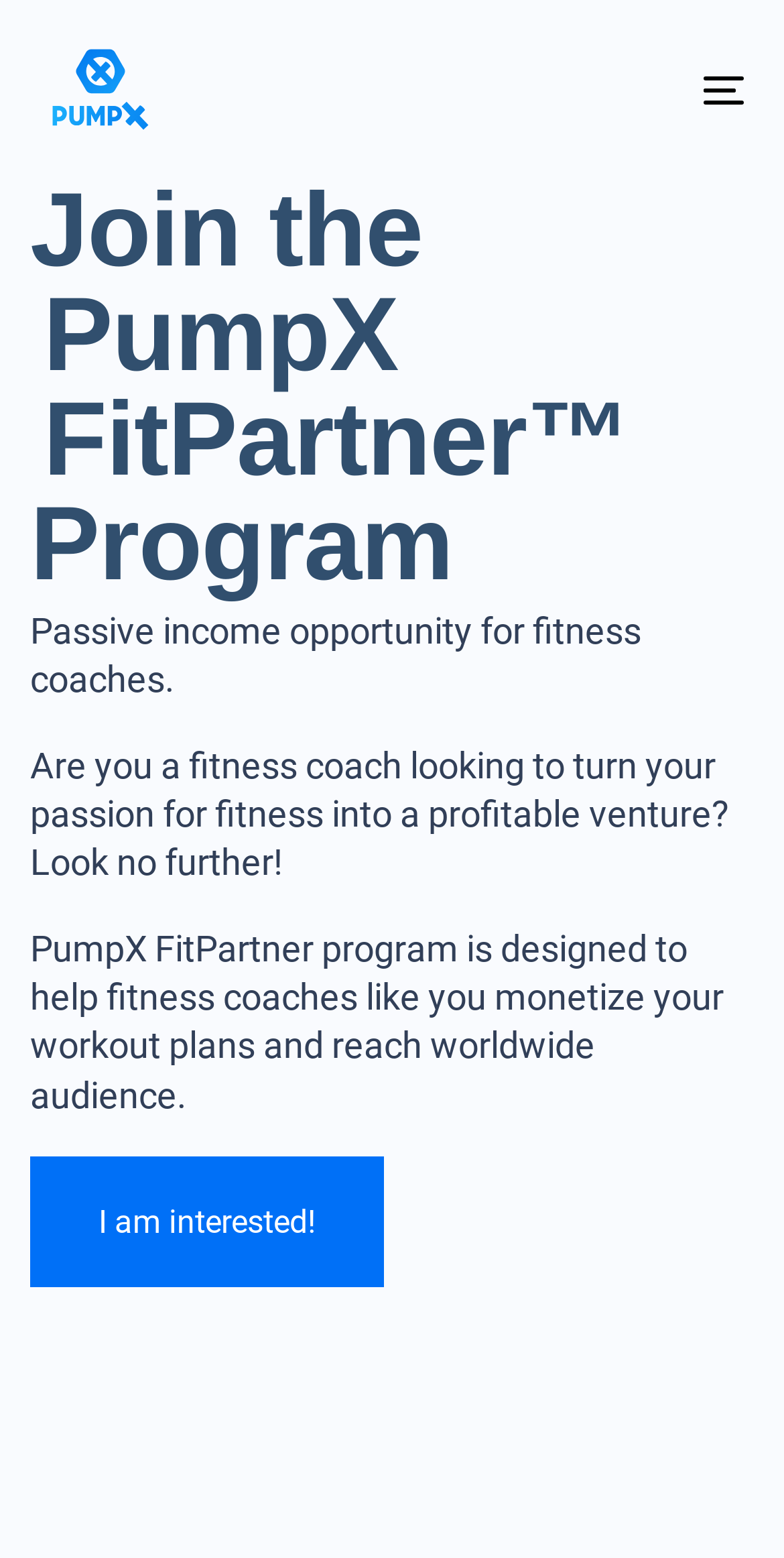What can fitness coaches monetize? From the image, respond with a single word or brief phrase.

Workout plans